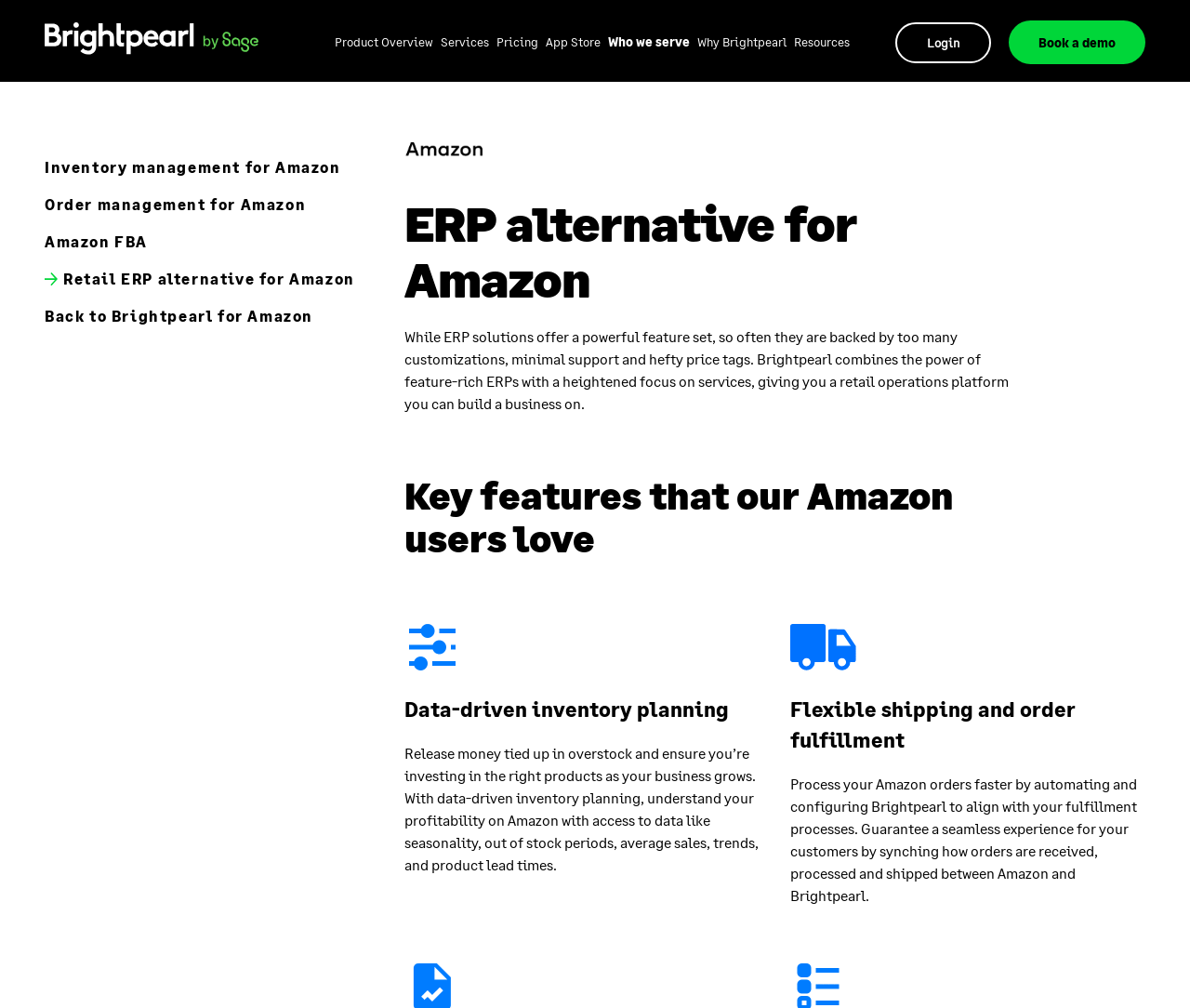Given the description "Back to Brightpearl for Amazon", determine the bounding box of the corresponding UI element.

[0.038, 0.303, 0.263, 0.325]